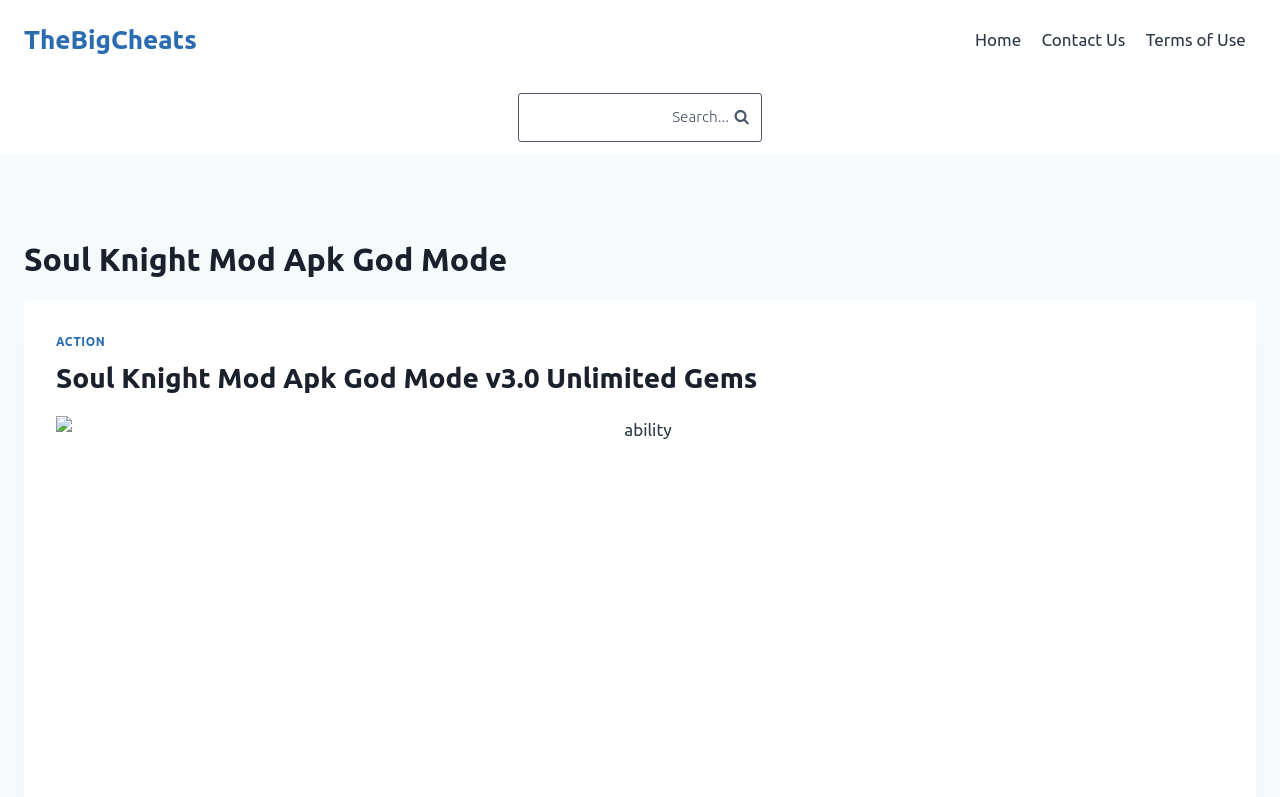What is the version of Soul Knight Mod Apk God Mode mentioned on the webpage?
With the help of the image, please provide a detailed response to the question.

I found the version number by looking at the heading element with the text 'Soul Knight Mod Apk God Mode v3.0 Unlimited Gems', which mentions the version number of the mod apk.